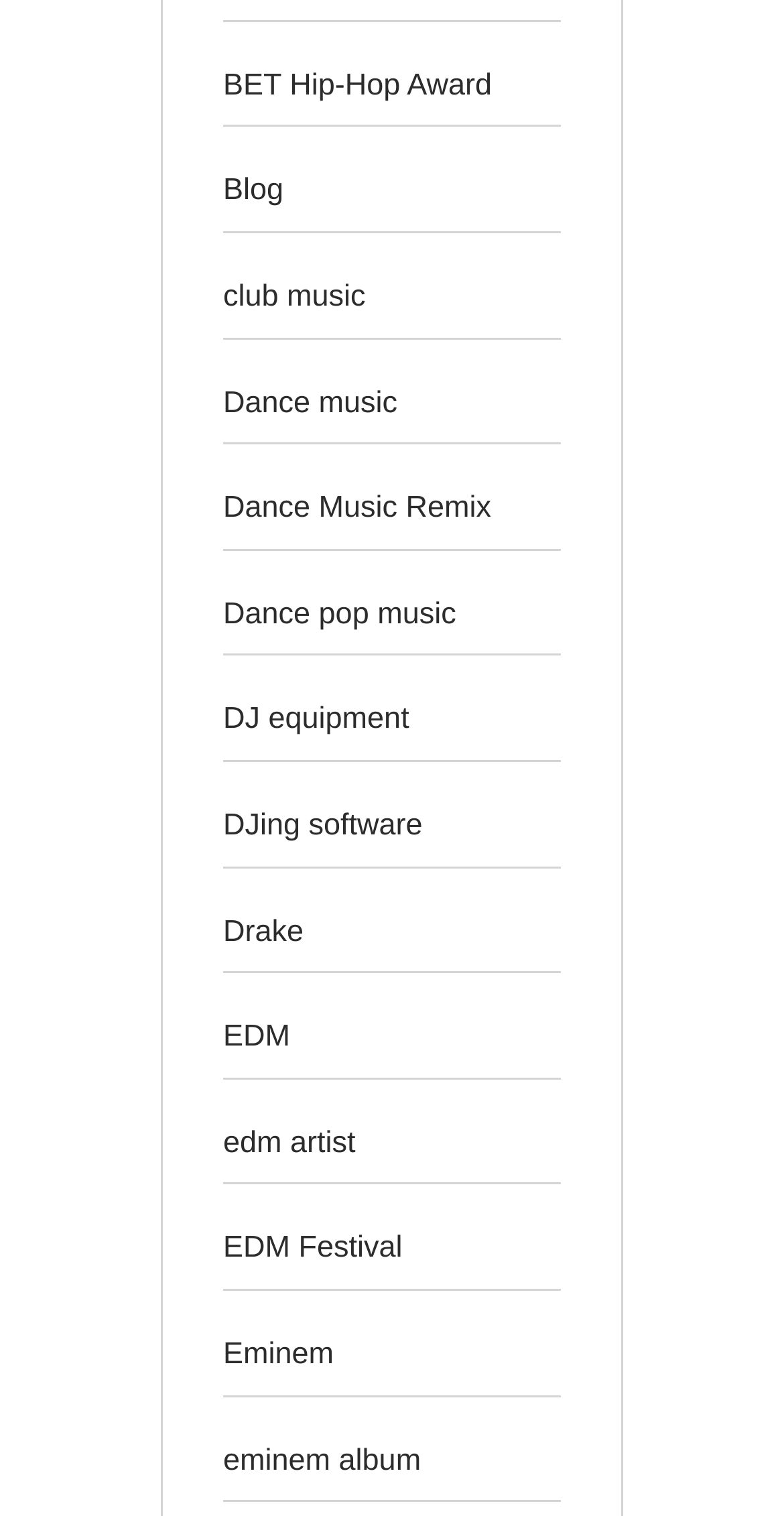Please identify the bounding box coordinates of the element that needs to be clicked to execute the following command: "learn about EDM Festival". Provide the bounding box using four float numbers between 0 and 1, formatted as [left, top, right, bottom].

[0.285, 0.812, 0.513, 0.835]